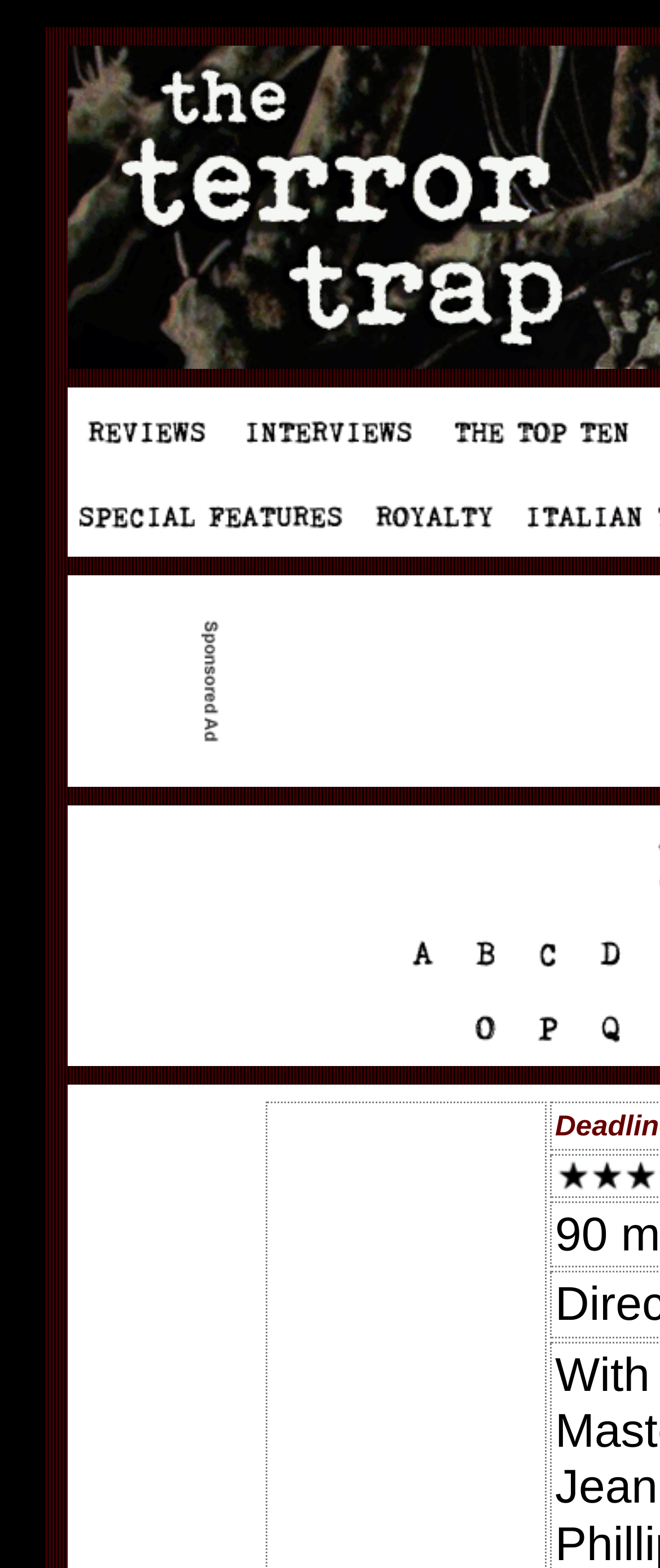Find and indicate the bounding box coordinates of the region you should select to follow the given instruction: "follow the link in the middle".

[0.592, 0.618, 0.687, 0.637]